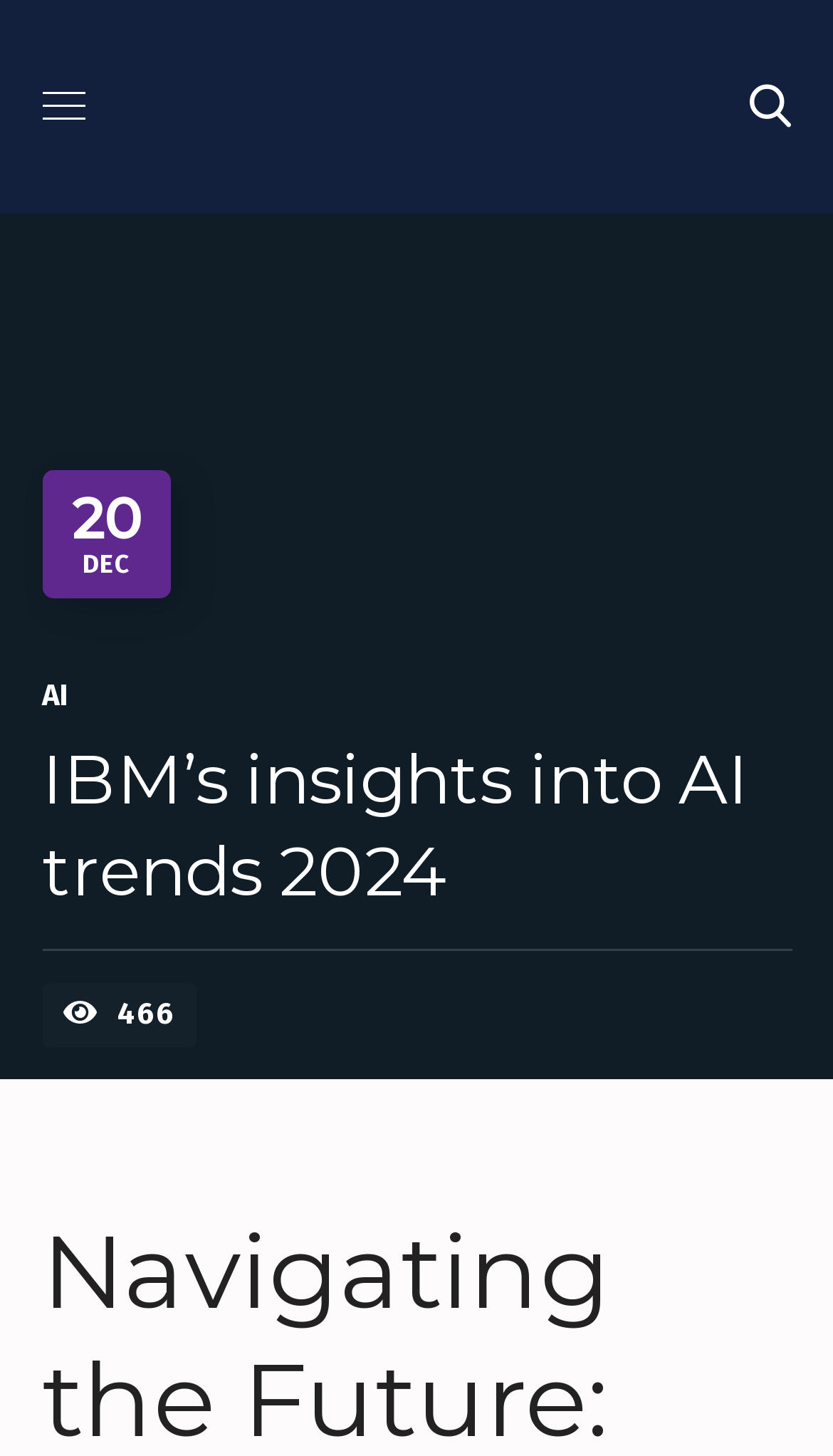Provide your answer in a single word or phrase: 
What is the position of the 'BACK TO TOP' button?

Bottom-right